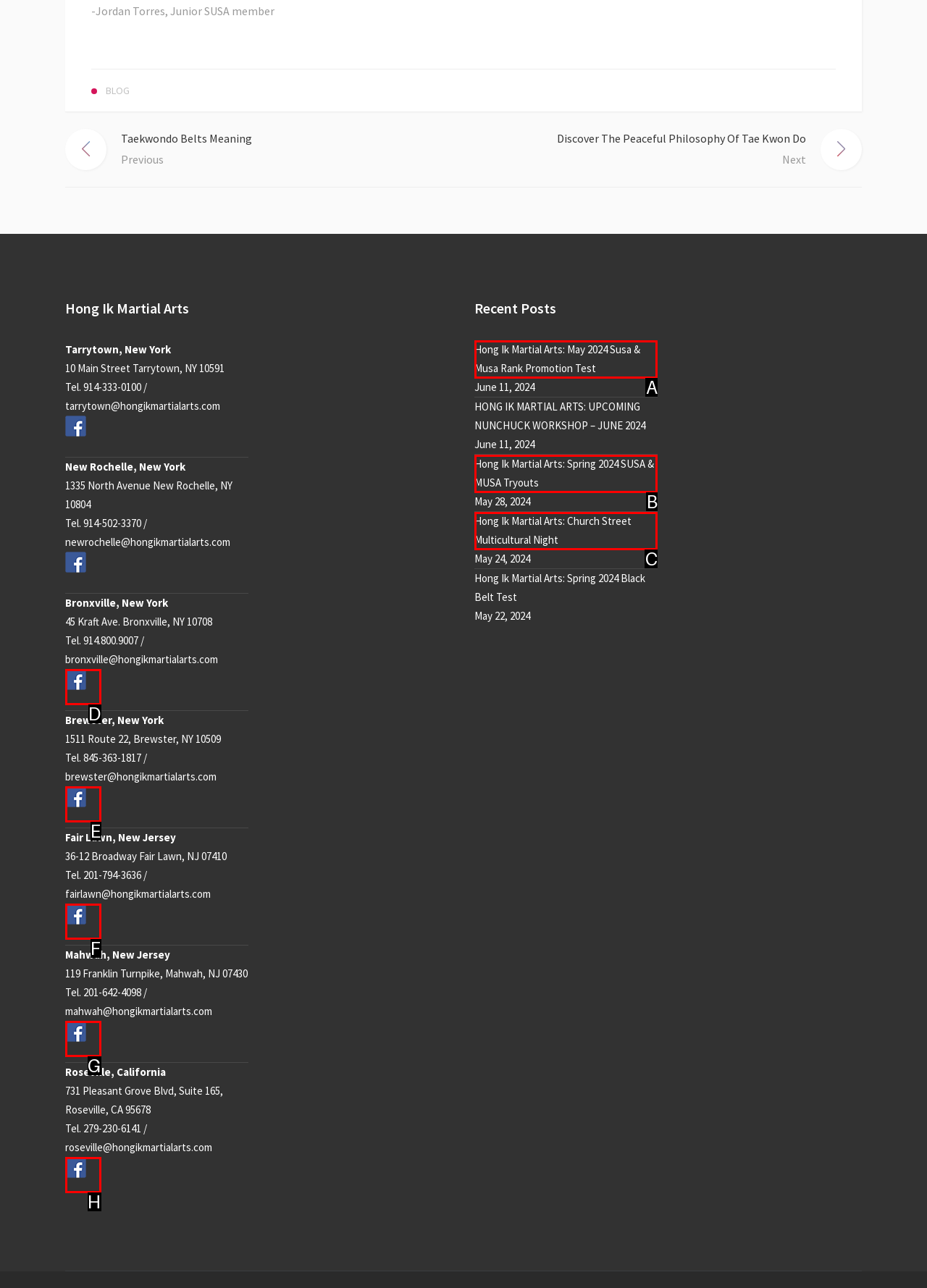Match the description to the correct option: parent_node: Mahwah, New Jersey
Provide the letter of the matching option directly.

G